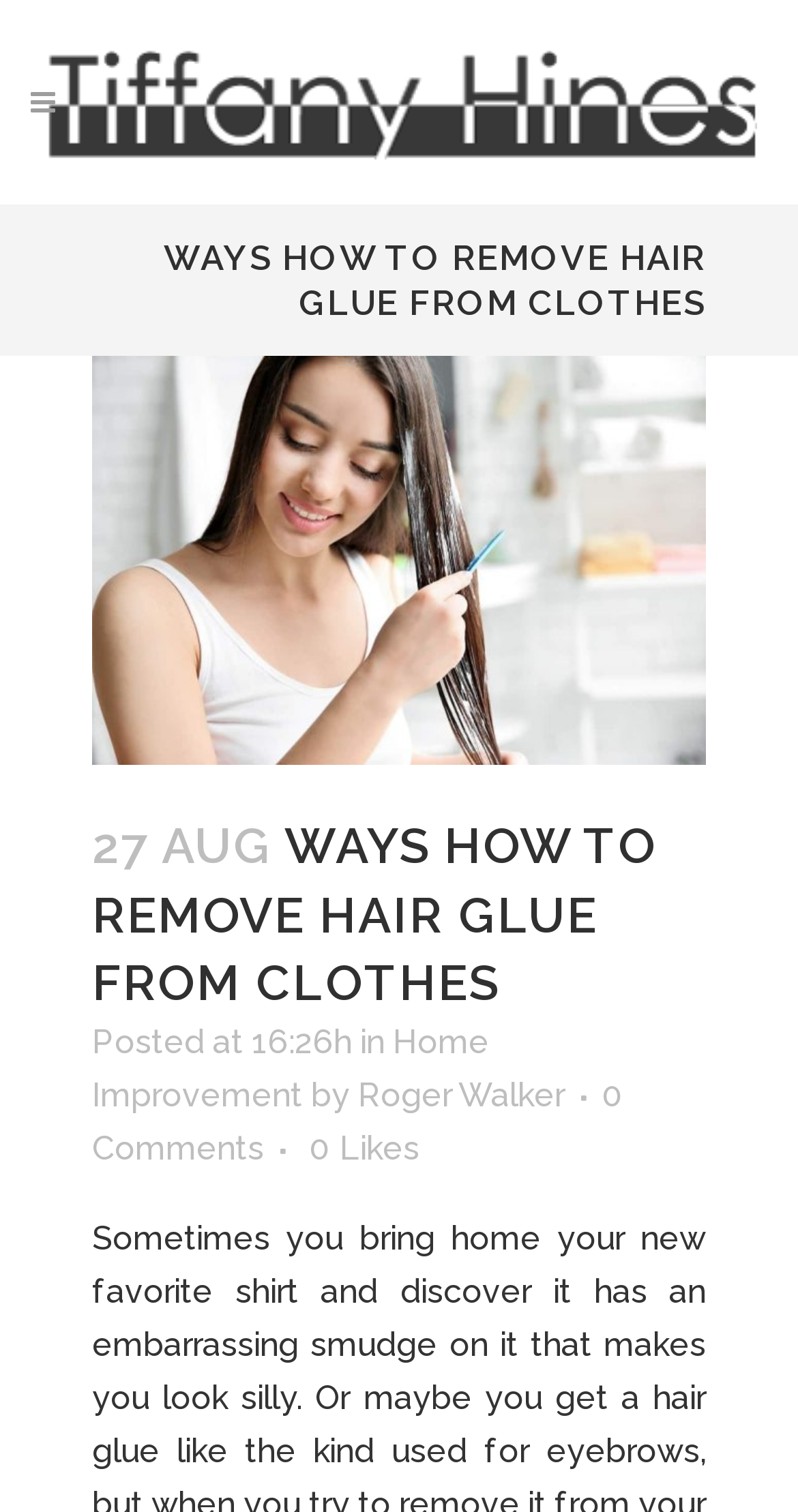Given the element description 0 Likes, specify the bounding box coordinates of the corresponding UI element in the format (top-left x, top-left y, bottom-right x, bottom-right y). All values must be between 0 and 1.

[0.387, 0.751, 0.526, 0.77]